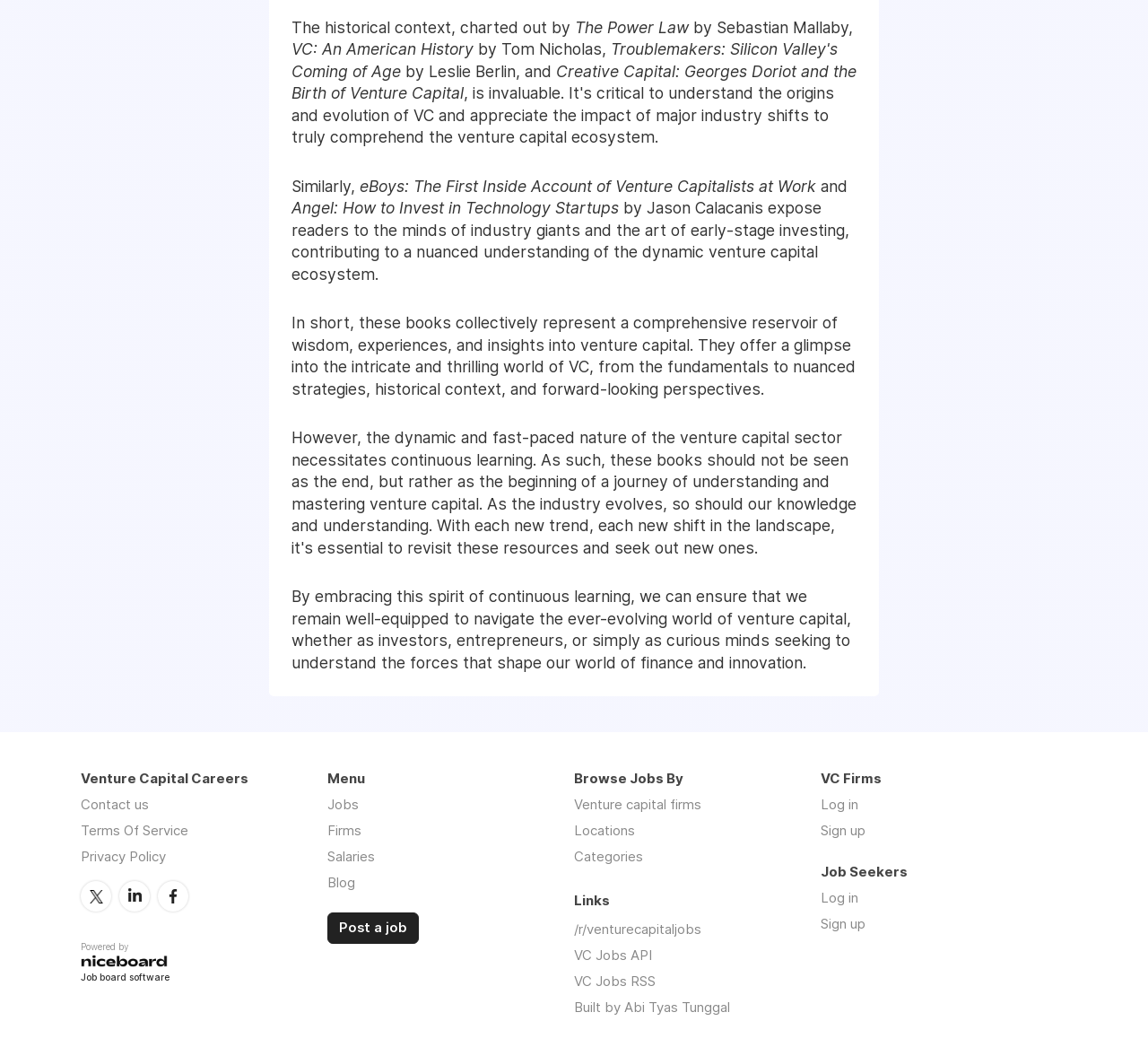Please locate the bounding box coordinates for the element that should be clicked to achieve the following instruction: "Contact us". Ensure the coordinates are given as four float numbers between 0 and 1, i.e., [left, top, right, bottom].

[0.07, 0.754, 0.13, 0.77]